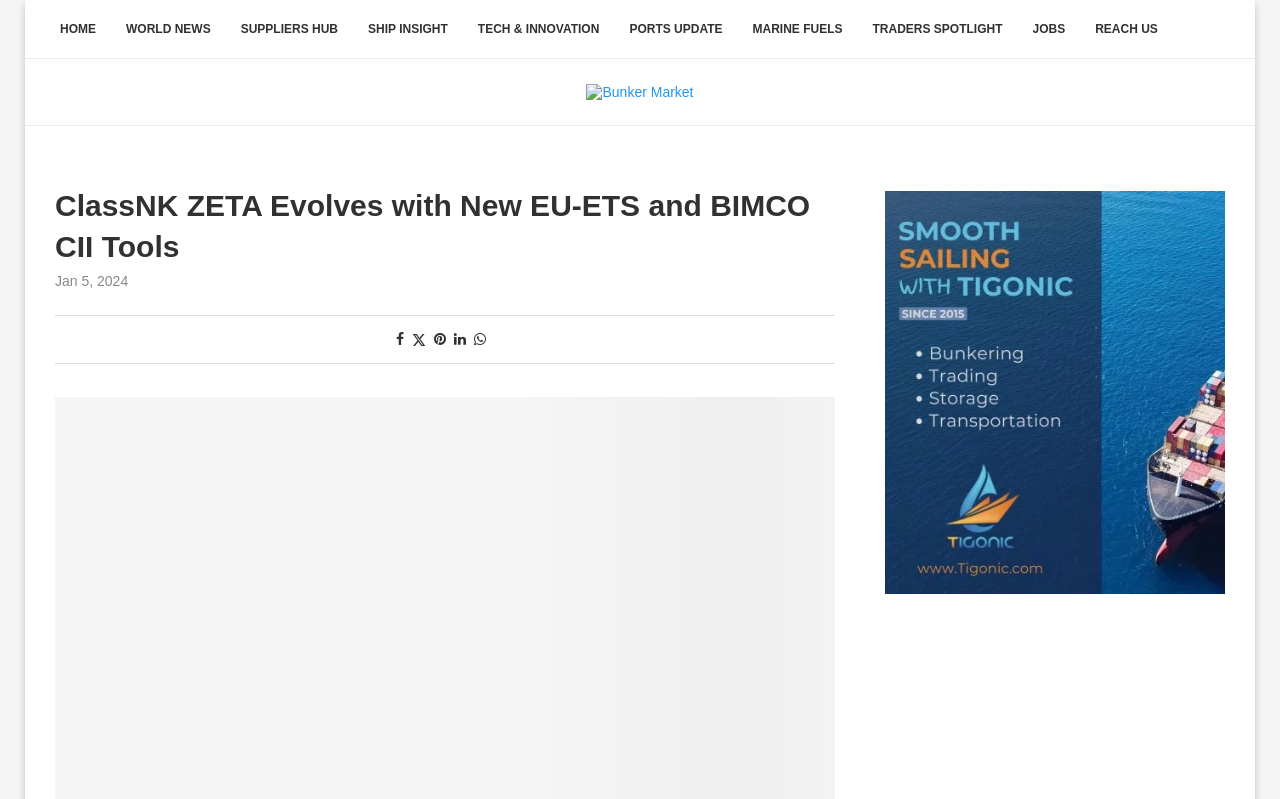Using the information in the image, give a detailed answer to the following question: What is the date of the news article?

I found the date of the news article by looking at the time element on the webpage, which is located below the main heading and has a bounding box coordinate of [0.043, 0.342, 0.1, 0.362]. The StaticText element within the time element displays the date as 'Jan 5, 2024'.